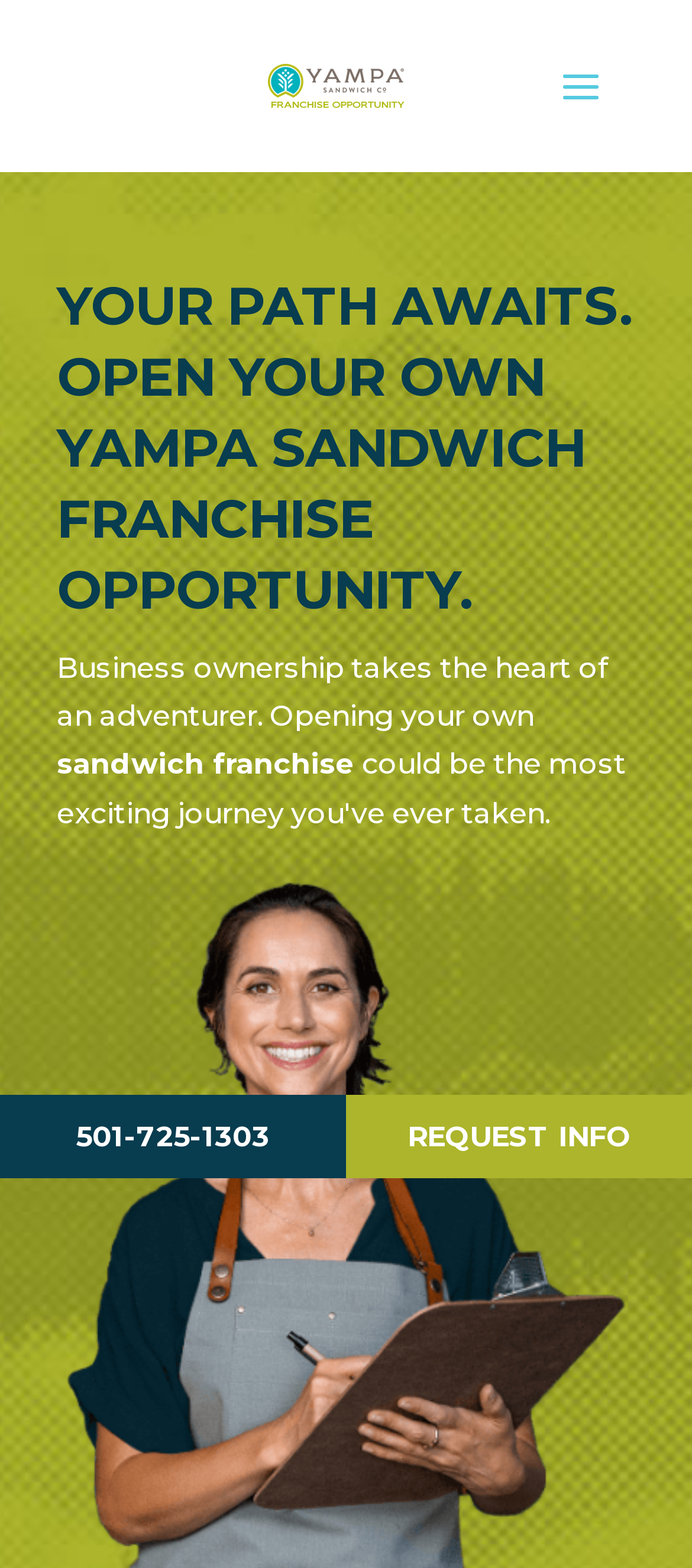Based on the image, provide a detailed and complete answer to the question: 
What is the phone number to request information?

The phone number to request information is provided as a link '501-725-1303' on the webpage.